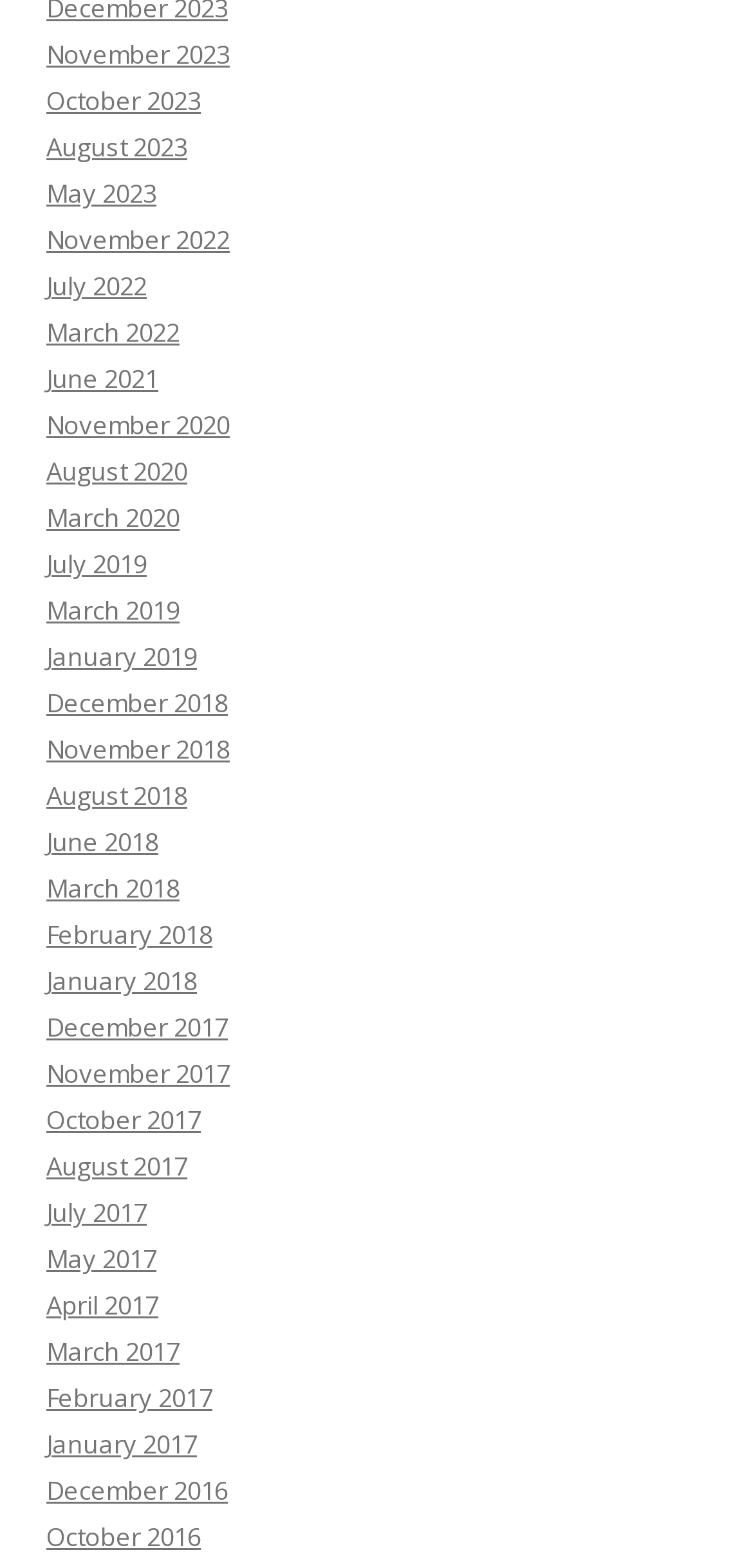Determine the bounding box coordinates for the area you should click to complete the following instruction: "View March 2018".

[0.062, 0.556, 0.238, 0.578]